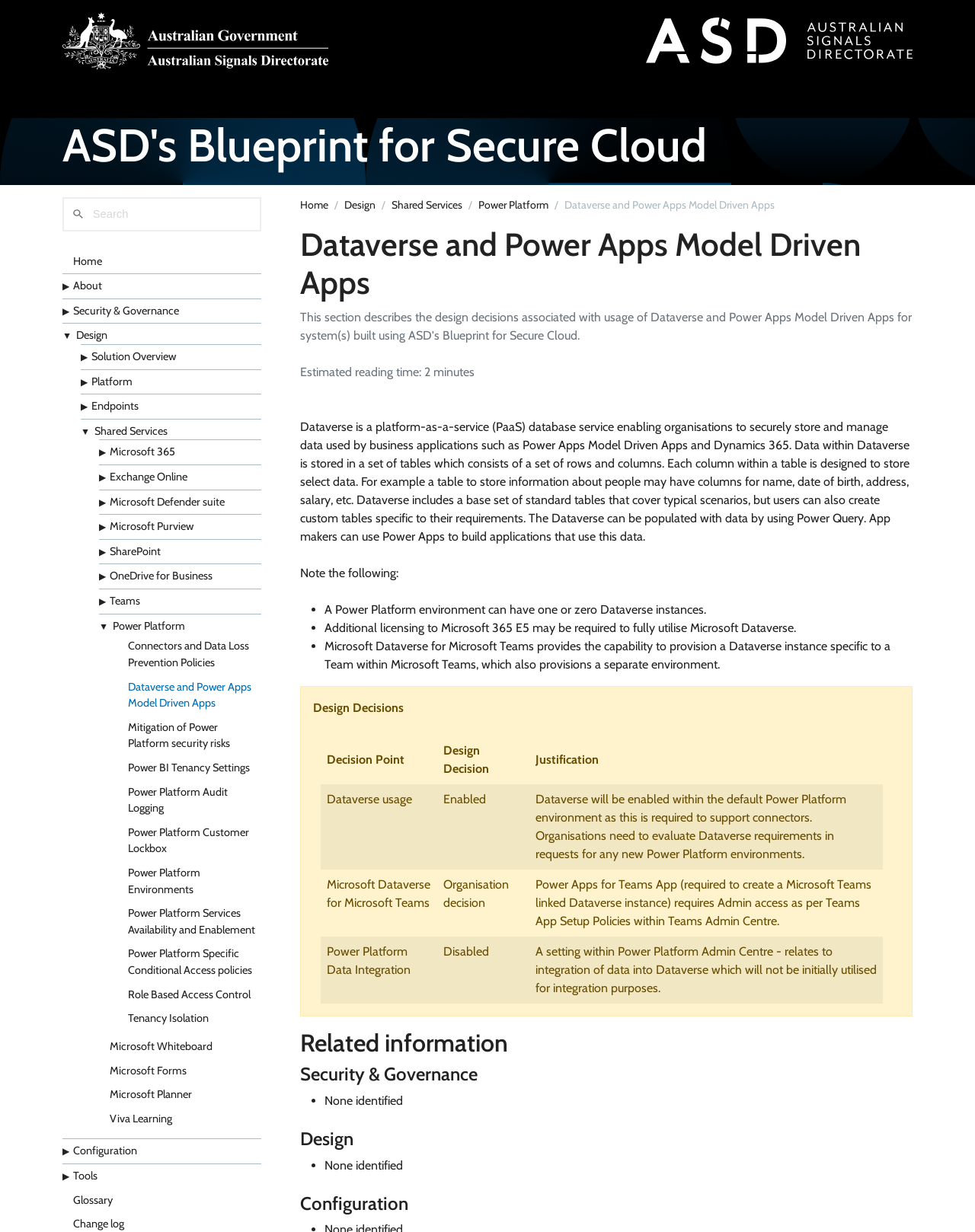Provide a thorough and detailed response to the question by examining the image: 
What is the estimated reading time of the webpage?

The webpage has a static text 'Estimated reading time: 2 minutes' which indicates the estimated time required to read the content of the webpage.